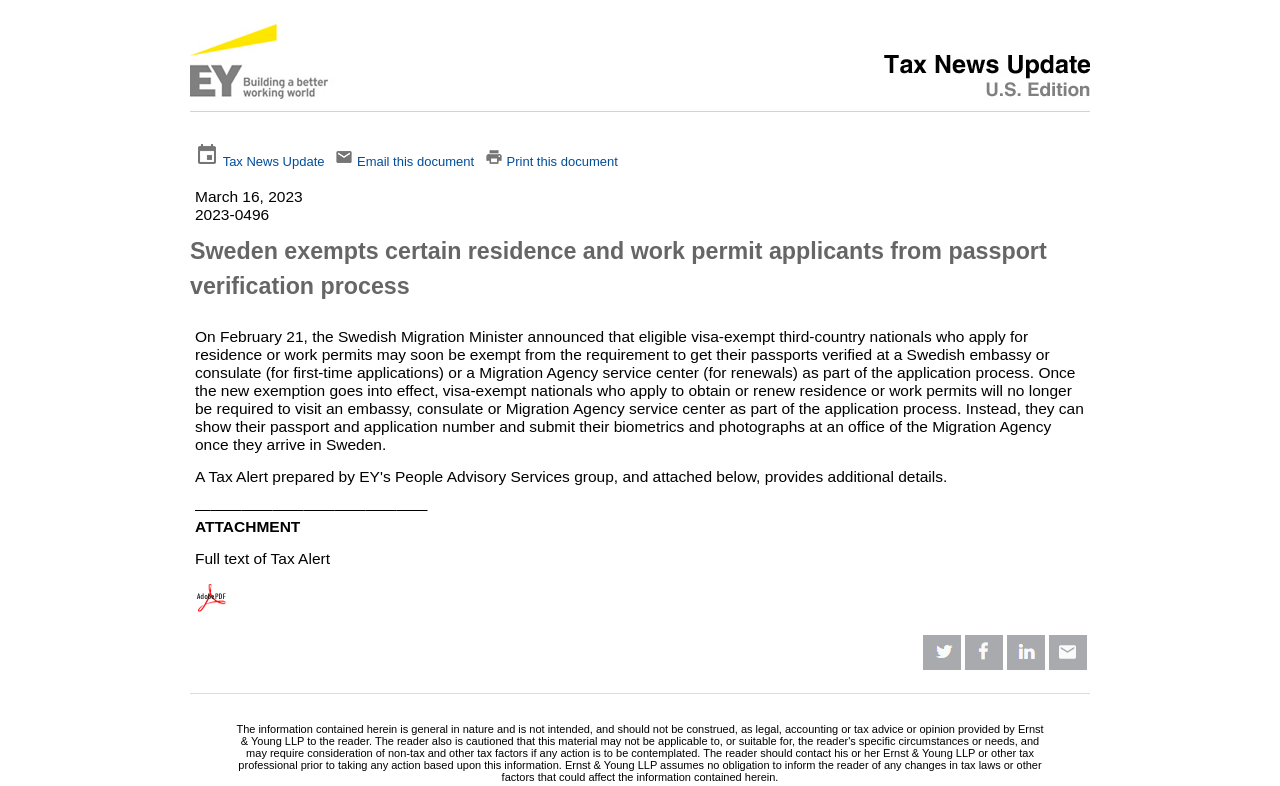What is the purpose of the Tax Alert?
Refer to the image and give a detailed answer to the query.

The purpose of the Tax Alert can be inferred from the text, which says 'A Tax Alert prepared by EY's People Advisory Services group, and attached below, provides additional details.' This suggests that the Tax Alert is meant to provide more information about the news update.